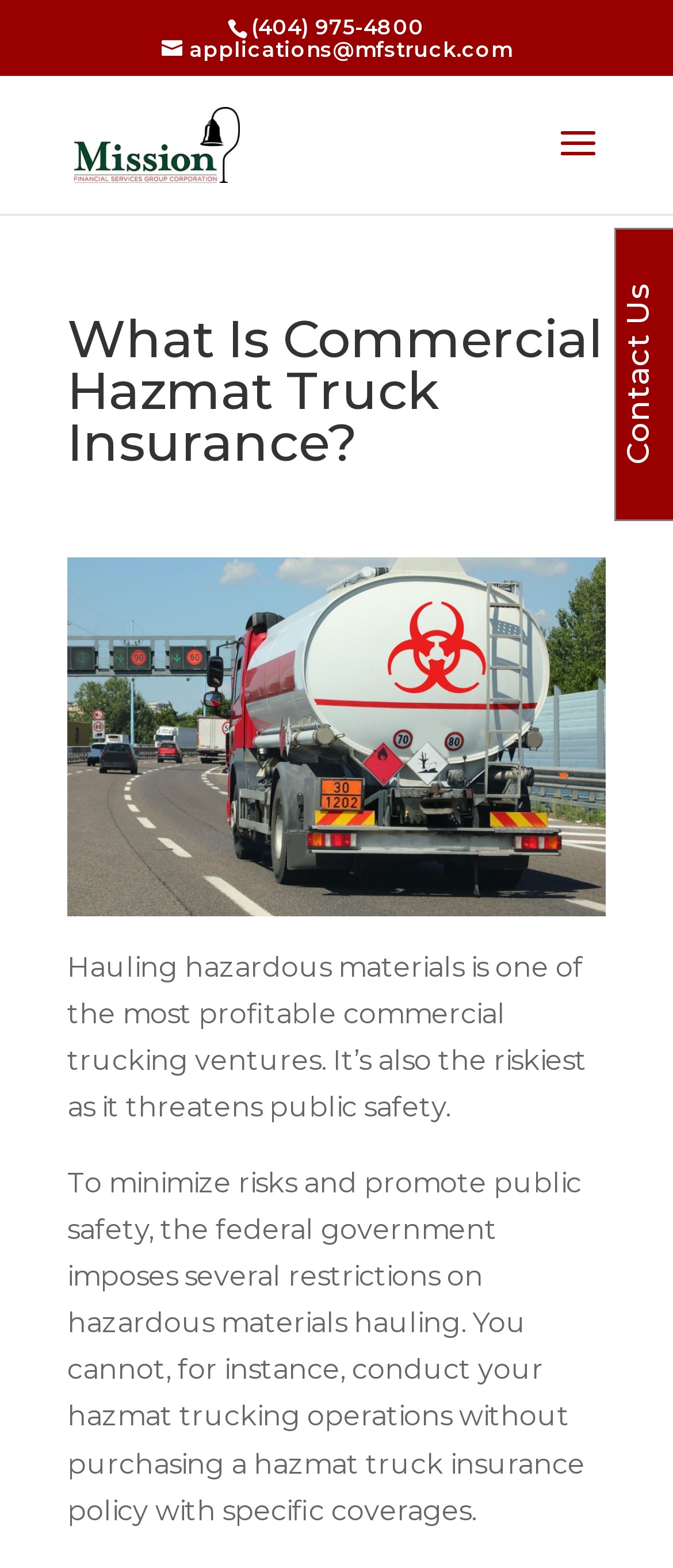Please provide the bounding box coordinate of the region that matches the element description: alt="Mission Financial Group Corporation Logo". Coordinates should be in the format (top-left x, top-left y, bottom-right x, bottom-right y) and all values should be between 0 and 1.

[0.11, 0.081, 0.356, 0.101]